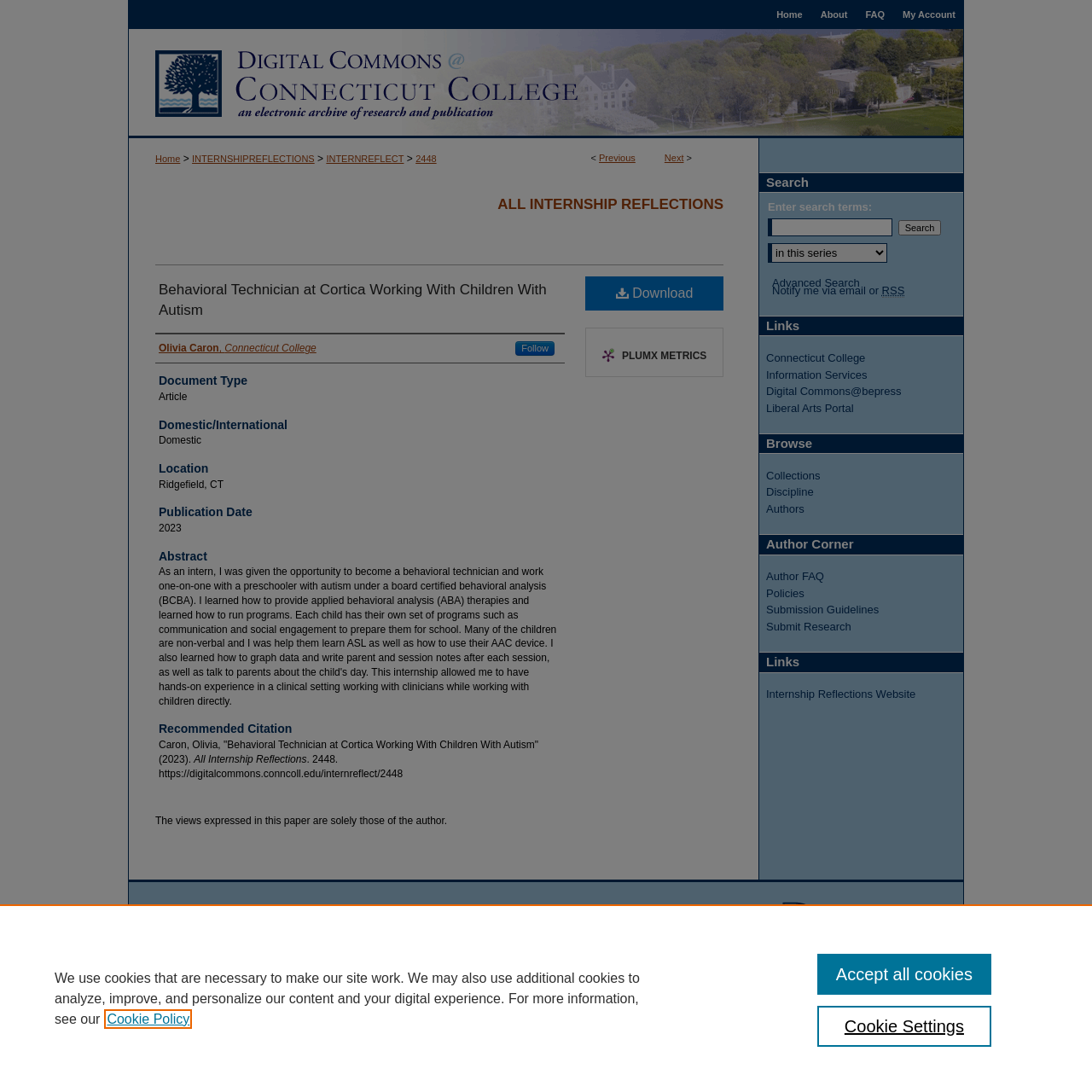Create a detailed narrative describing the layout and content of the webpage.

This webpage is a digital repository of academic papers, specifically an internship reflection by Olivia Caron, a student at Connecticut College. The page is divided into several sections. At the top, there is a navigation menu with links to "Menu", "My Account", "FAQ", "About", and "Home". Below this, there is a heading that reads "Digital Commons @ Connecticut College" with a link to the same.

The main content of the page is divided into two columns. The left column contains a breadcrumb navigation with links to "Home", "INTERNSHIP REFLECTIONS", "INTERN REFLECT", and "2448". Below this, there is a heading that reads "ALL INTERNSHIP REFLECTIONS" with a link to the same.

The right column contains the main content of the page, which is the internship reflection paper by Olivia Caron. The paper's title is "Behavioral Technician at Cortica Working With Children With Autism" and it has a link to download the paper. Below the title, there is information about the paper, including the author's name, the document type, location, publication date, and abstract.

There are also several headings and links to related information, such as "Recommended Citation", "Publication Date", and "Location". Additionally, there is a link to "PLUMX METRICS" with an image, and a button to "Download" the paper.

At the bottom of the page, there is a search bar with a label "Enter search terms:" and a button to "Search". There are also links to "Advanced Search", "Notify me via email or RSS", and several other links to related resources.

On the right side of the page, there is a complementary section with several headings, including "Search", "Links", "Browse", and "Author Corner". Each of these headings has several links to related resources, such as "Connecticut College", "Information Services", and "Digital Commons@bepress".